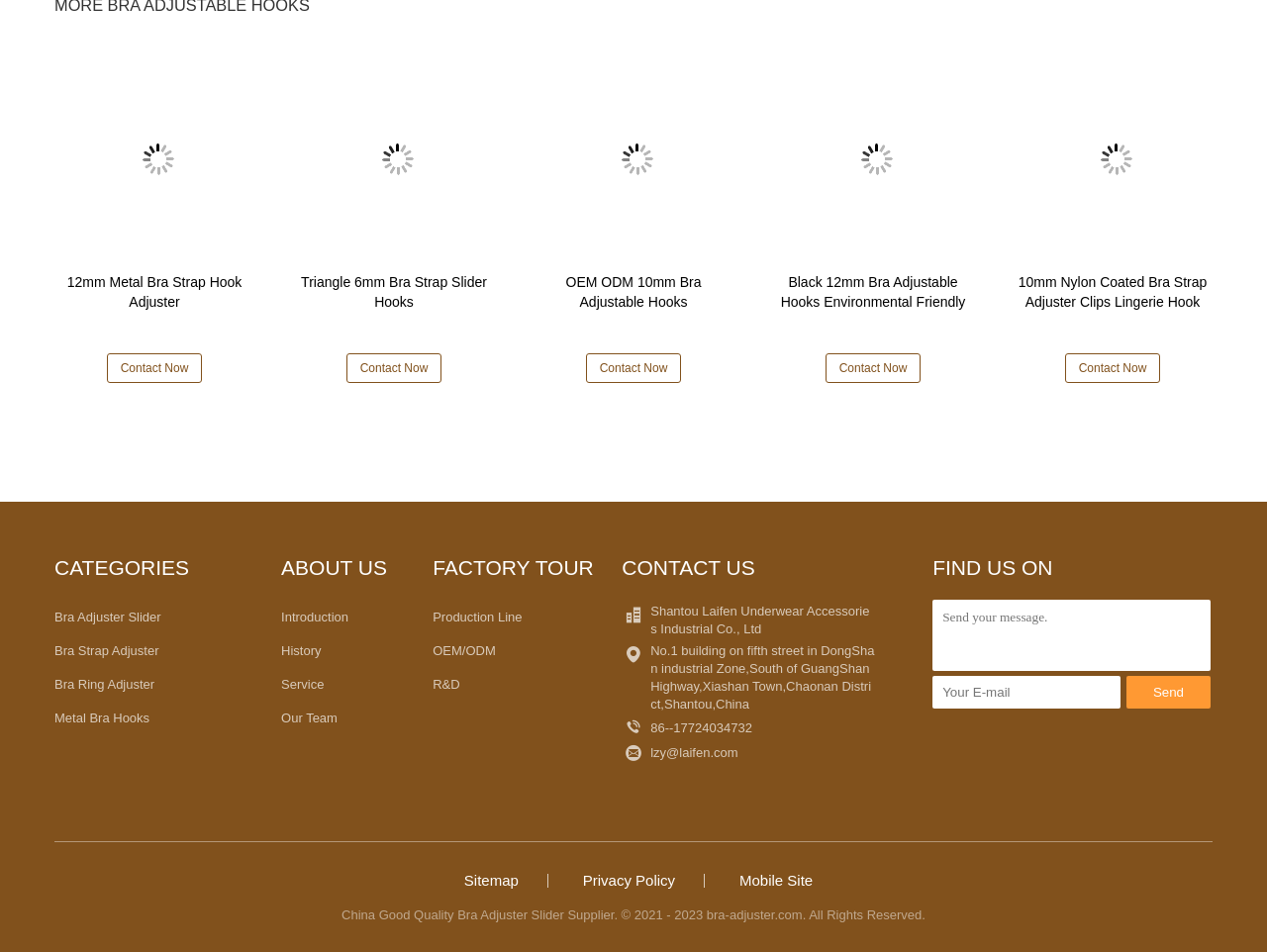Identify the coordinates of the bounding box for the element that must be clicked to accomplish the instruction: "Click the 'Contact Now' link".

[0.084, 0.371, 0.159, 0.402]